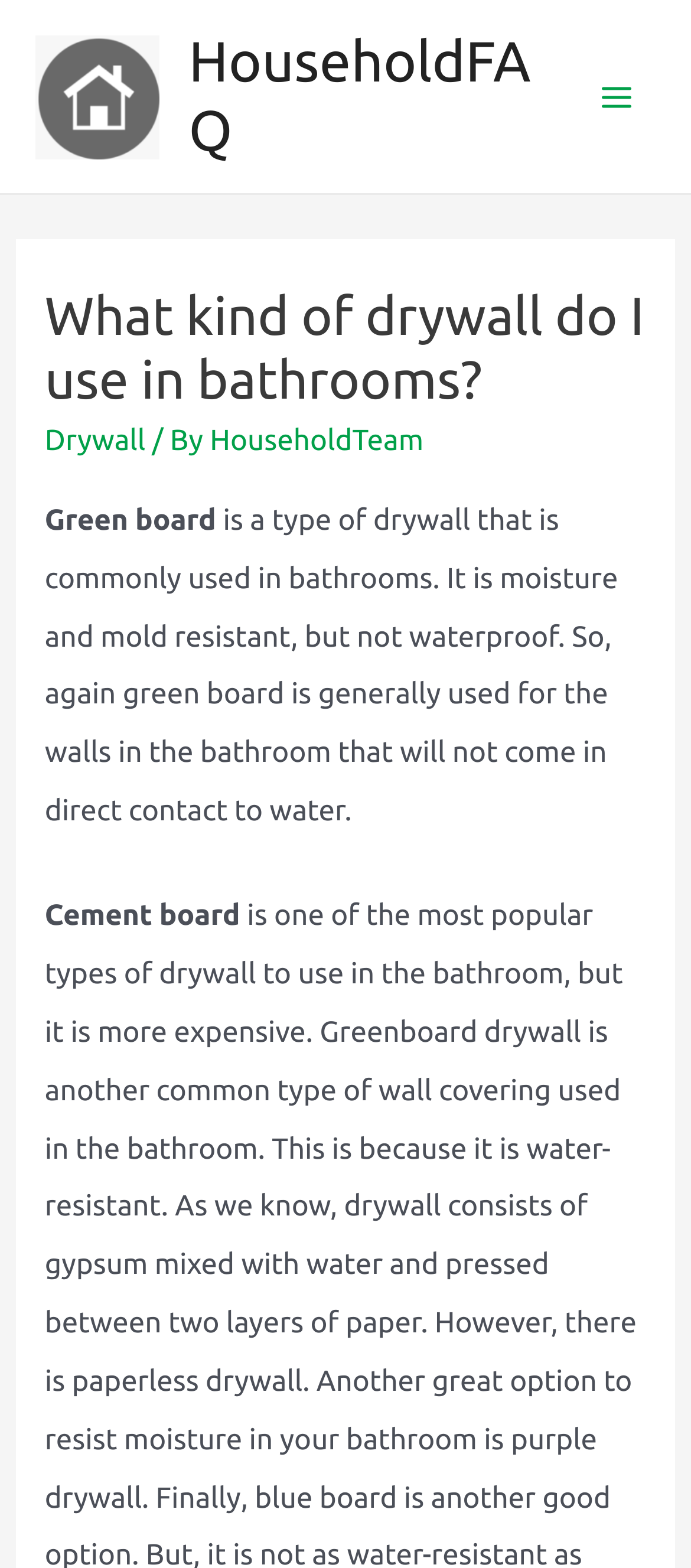Who is the author of the webpage content?
Answer briefly with a single word or phrase based on the image.

HouseholdTeam